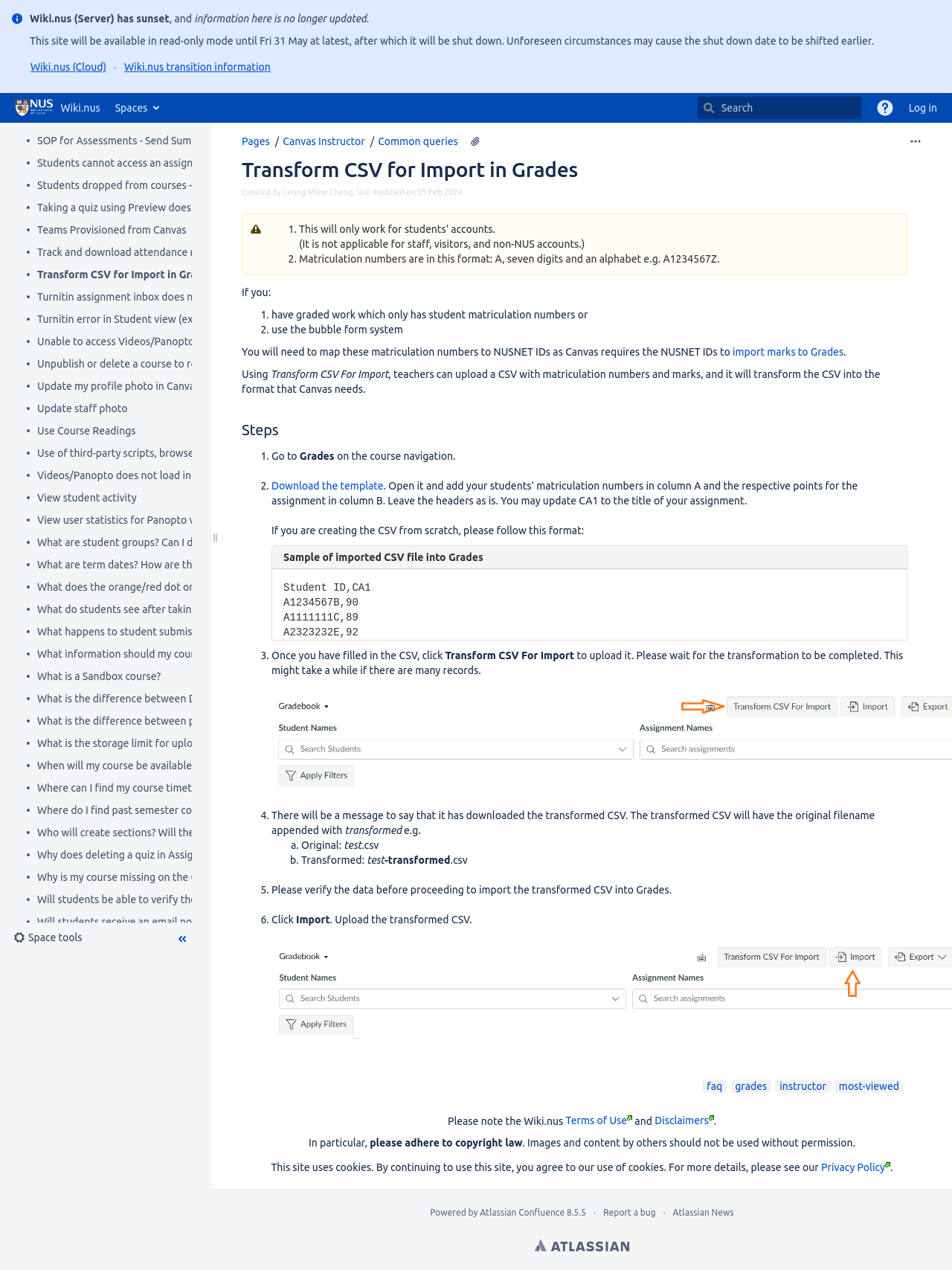Determine the bounding box coordinates of the region I should click to achieve the following instruction: "Click on Transform CSV for Import in Grades link". Ensure the bounding box coordinates are four float numbers between 0 and 1, i.e., [left, top, right, bottom].

[0.039, 0.21, 0.225, 0.222]